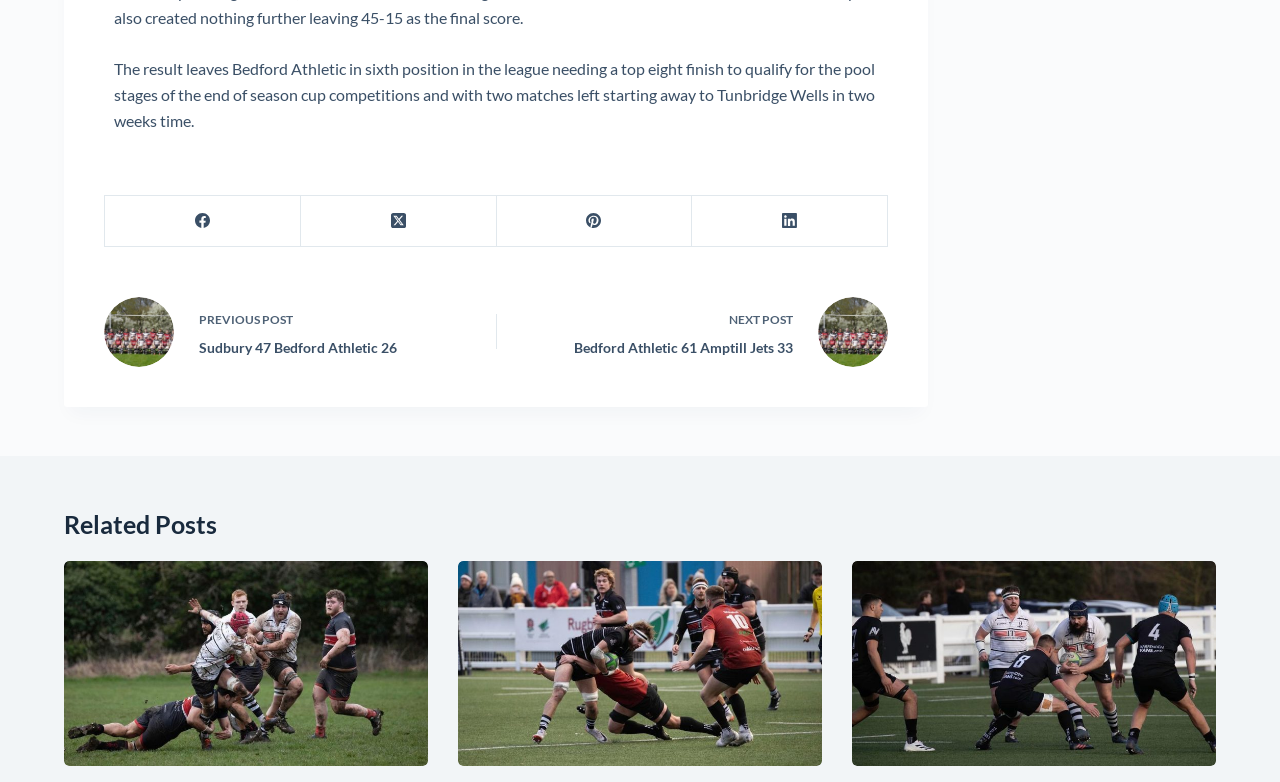Could you please study the image and provide a detailed answer to the question:
What is the name of the next post?

The answer can be found in the link 'NEXT POST Bedford Athletic 61 Amptill Jets 33' located below the first paragraph of the webpage.